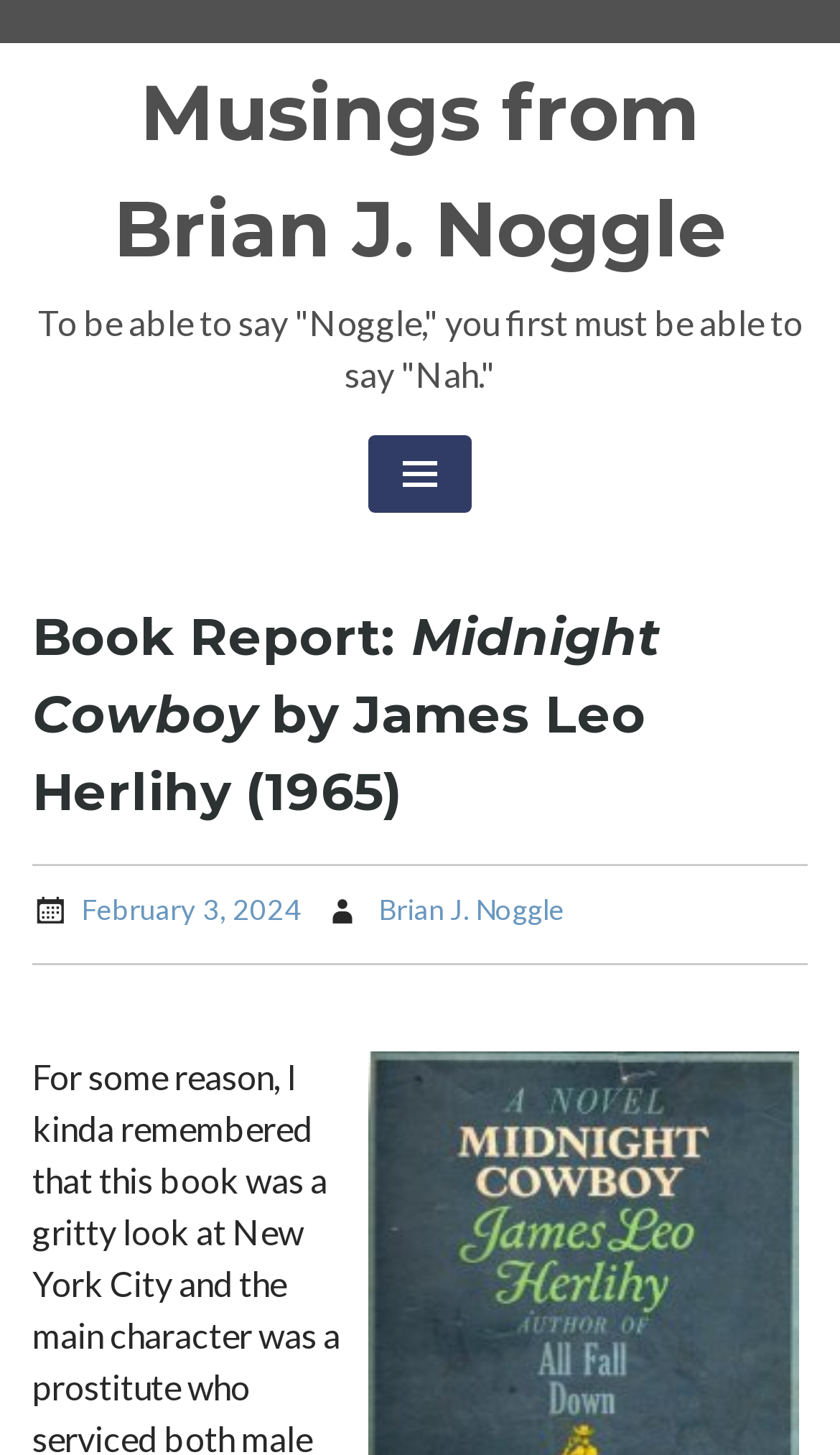Provide the bounding box coordinates of the HTML element described by the text: "Brian J. Noggle".

[0.451, 0.613, 0.672, 0.636]